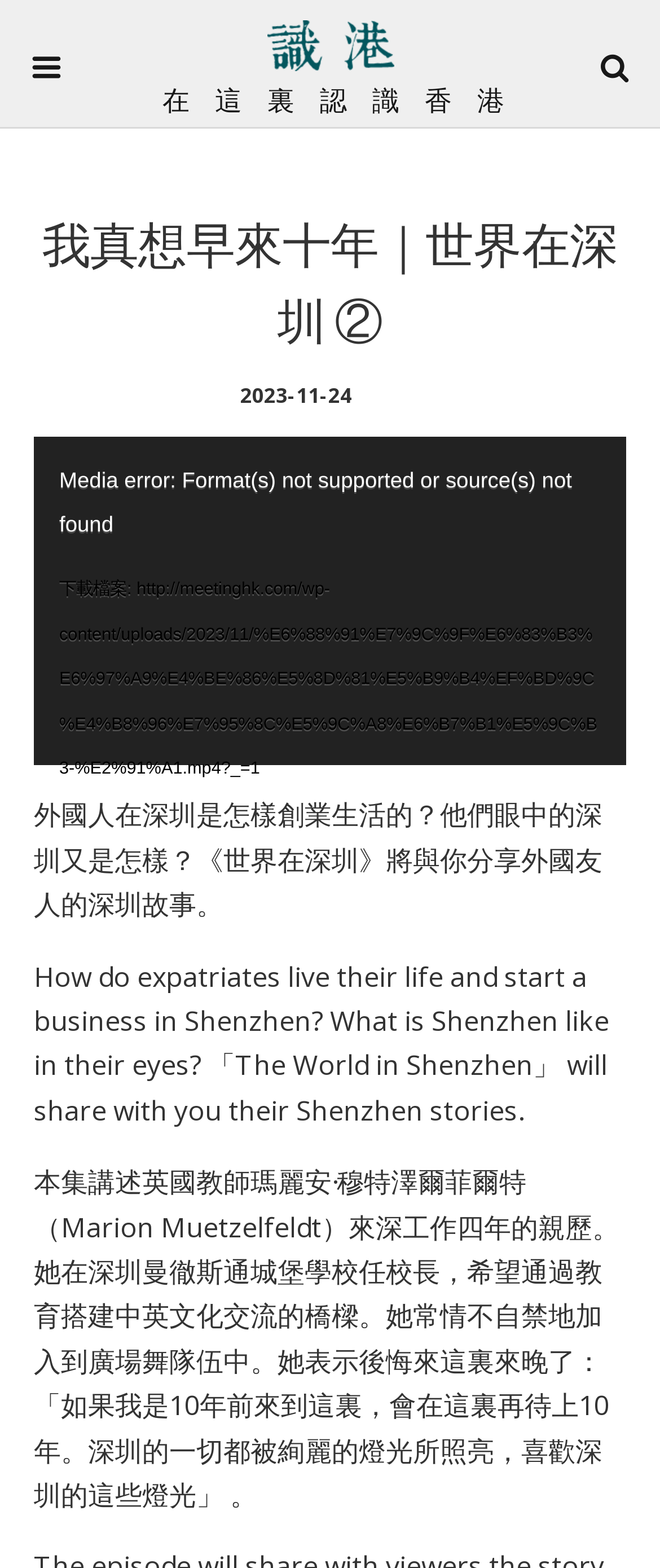Give a one-word or phrase response to the following question: What is the language of the text at the top of the webpage?

Chinese